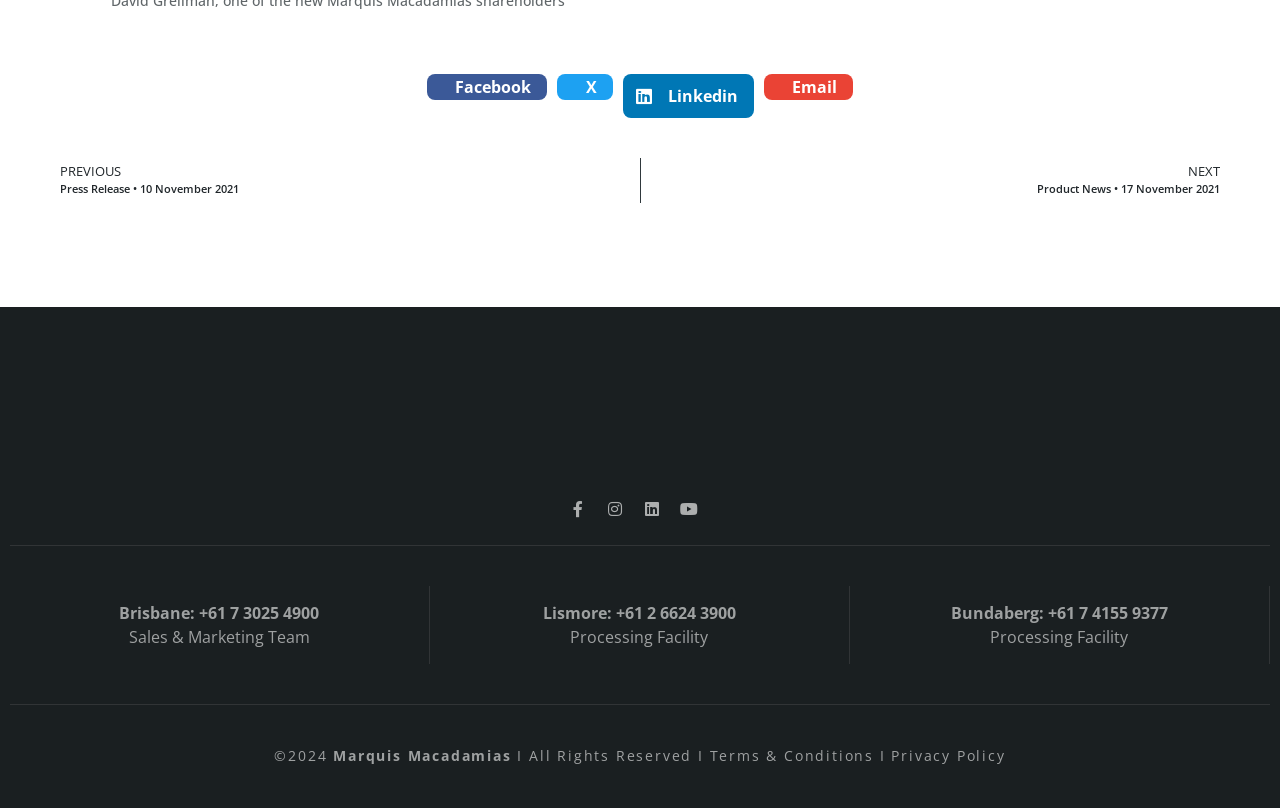What year is the copyright for?
Provide a thorough and detailed answer to the question.

By looking at the footer section of the webpage, I found the copyright year '2024'.